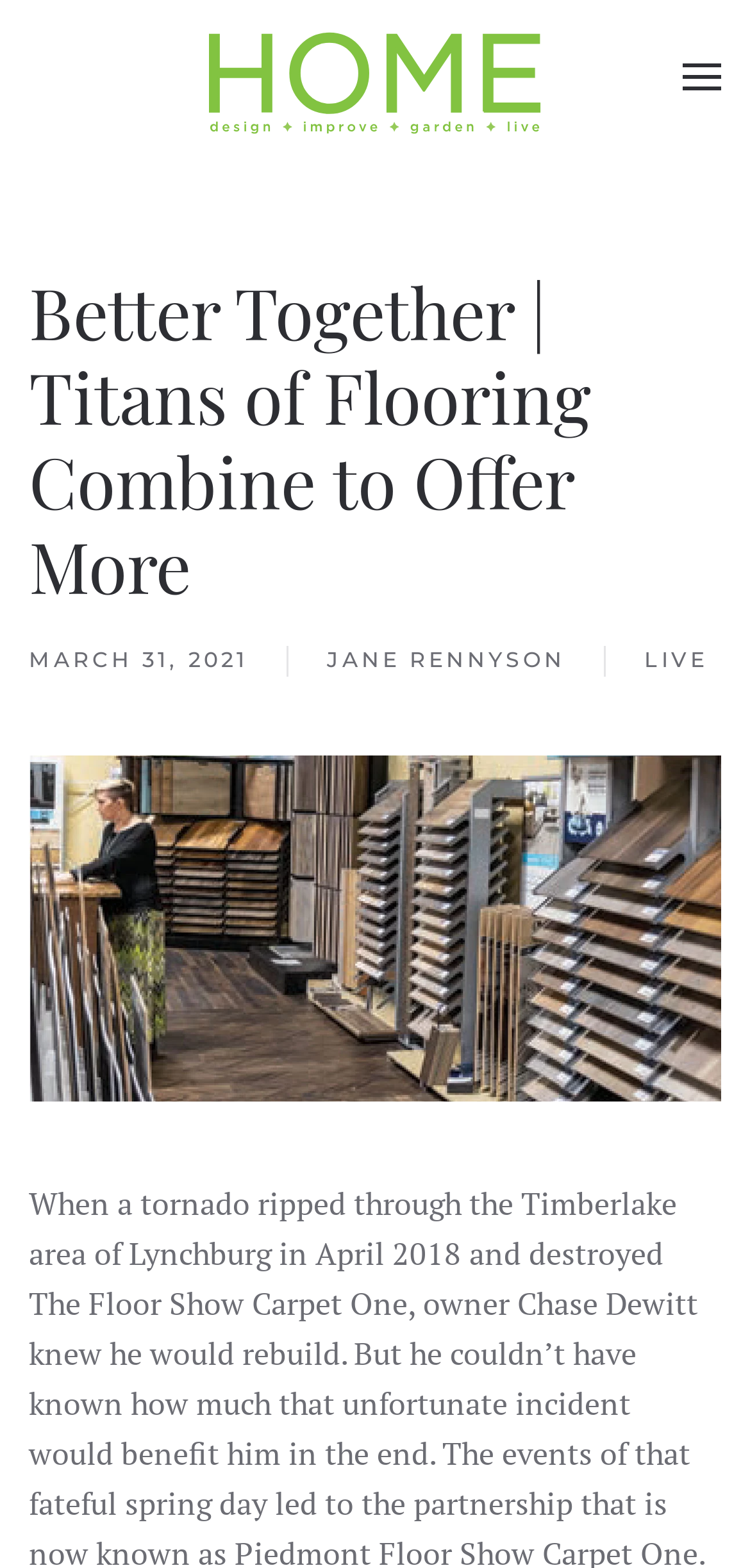Respond to the following query with just one word or a short phrase: 
When was the article published?

MARCH 31, 2021